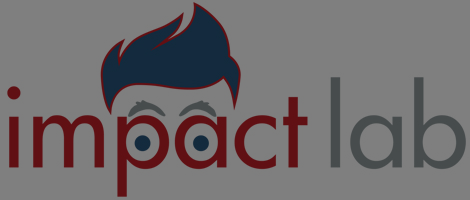What font color is used for the word 'impact'?
Provide an in-depth and detailed explanation in response to the question.

The word 'impact' is highlighted in a bold, red font, creating a dynamic contrast with the gray typeface used for the word 'lab'.